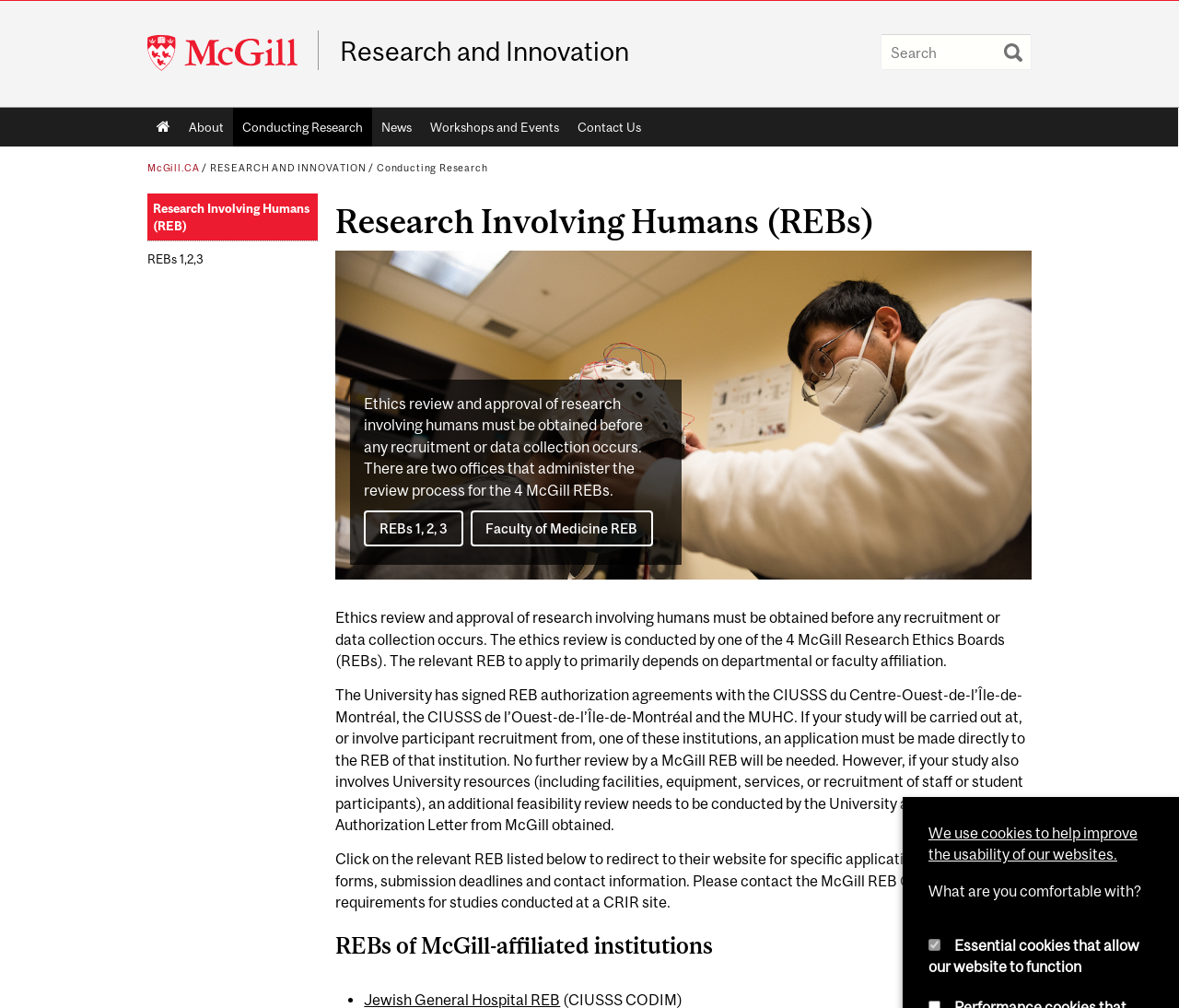Determine the bounding box coordinates of the section to be clicked to follow the instruction: "Get information about Research Involving Humans (REB)". The coordinates should be given as four float numbers between 0 and 1, formatted as [left, top, right, bottom].

[0.125, 0.192, 0.269, 0.239]